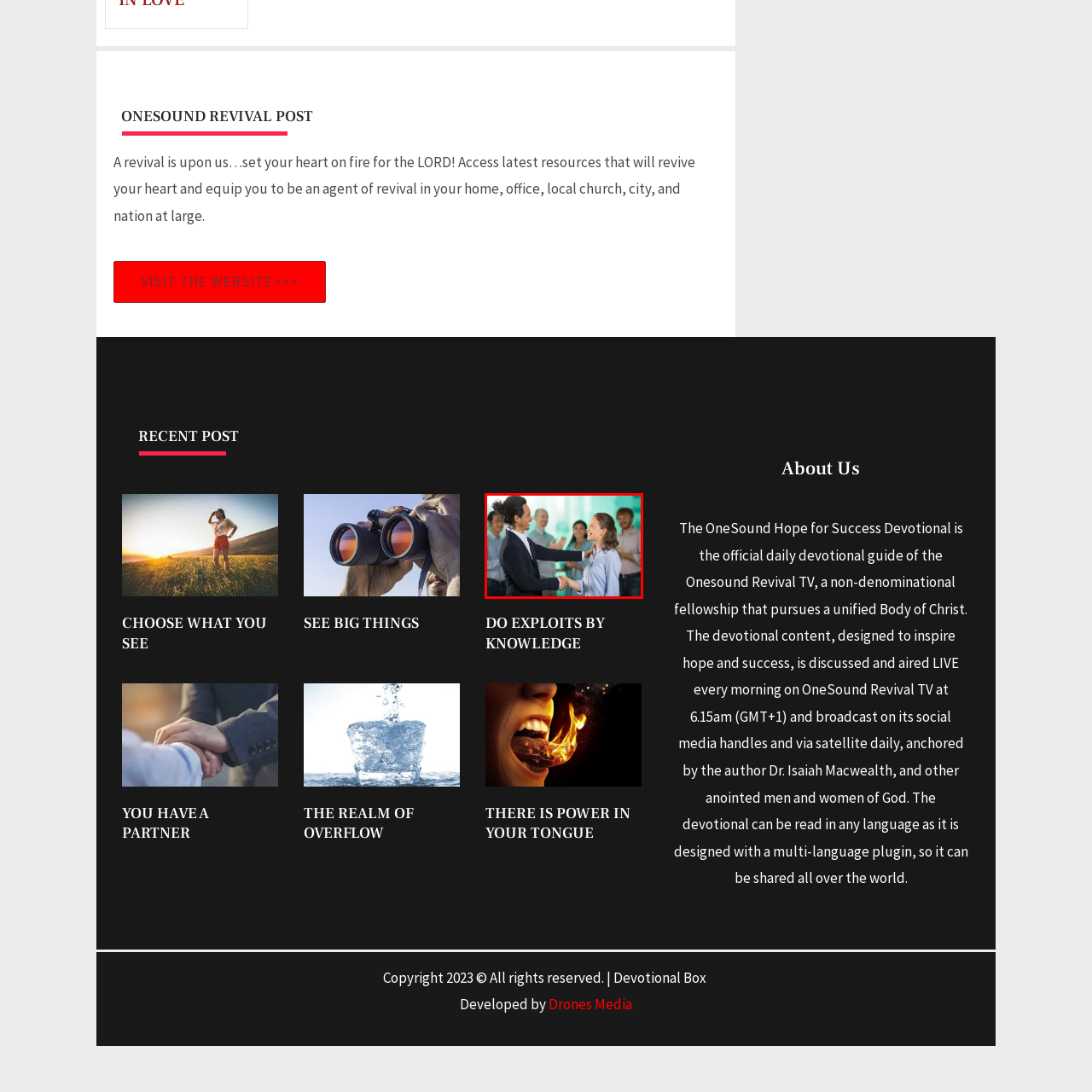Describe in detail the portion of the image that is enclosed within the red boundary.

The image captures a warm and engaging moment between a man and a woman, both smiling as they shake hands in what appears to be a professional or social setting. The man, dressed in a dark suit, engages warmly with the woman, who is wearing a light blue blouse, hinting at an atmosphere of positivity and collaboration. In the background, a small group of people can be seen, some clapping and smiling, suggesting that this encounter may be part of a larger celebration or networking event. The overall mood reflects a sense of connection, joy, and the beginning of new relationships, emphasizing themes of partnership and teamwork.